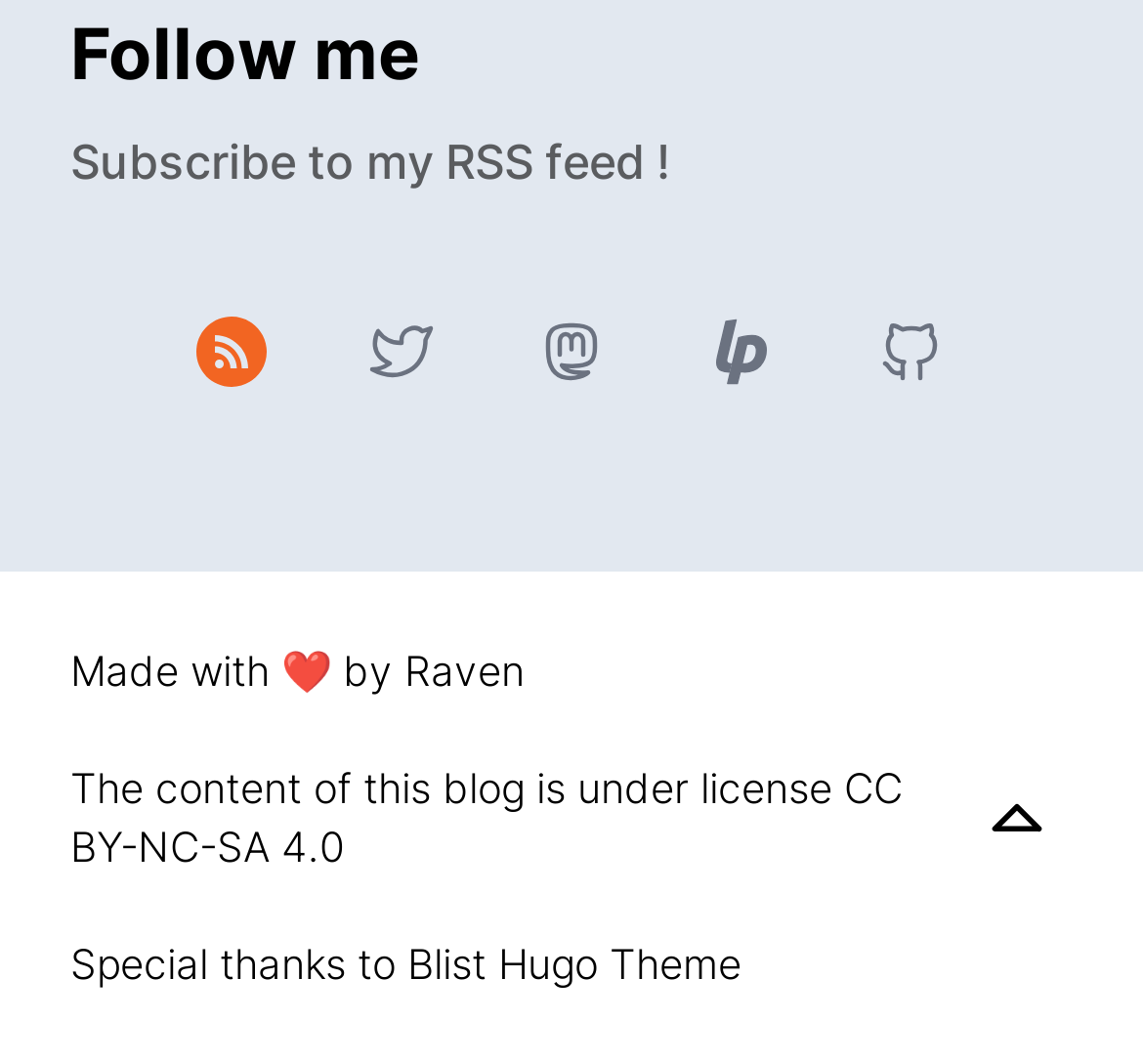What is the author of the blog?
Provide an in-depth and detailed explanation in response to the question.

The author of the blog is mentioned in the footer section of the webpage, where it says 'Made with ❤️ by Raven'.